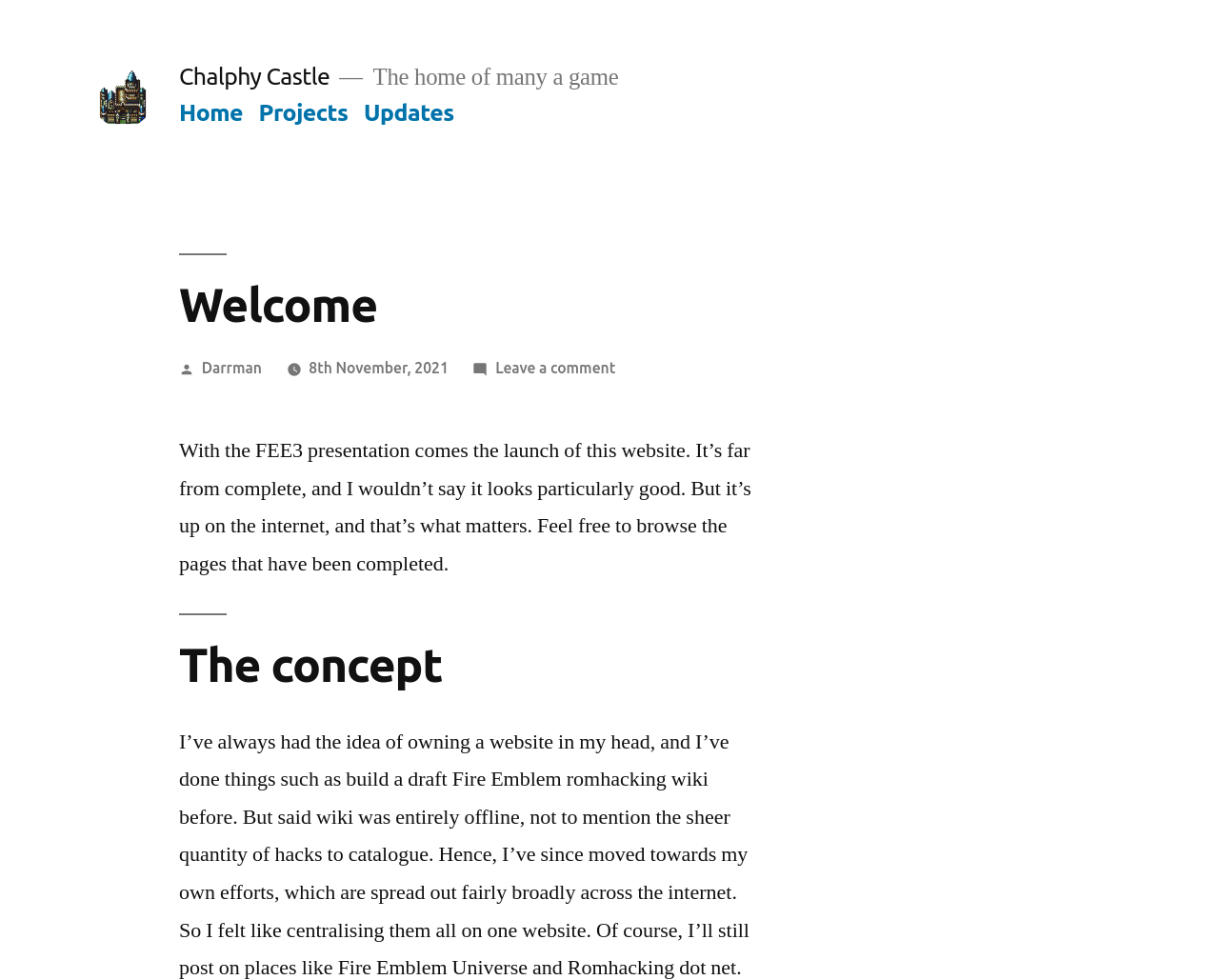Determine the bounding box coordinates for the UI element with the following description: "Leave a comment on Welcome". The coordinates should be four float numbers between 0 and 1, represented as [left, top, right, bottom].

[0.406, 0.366, 0.505, 0.384]